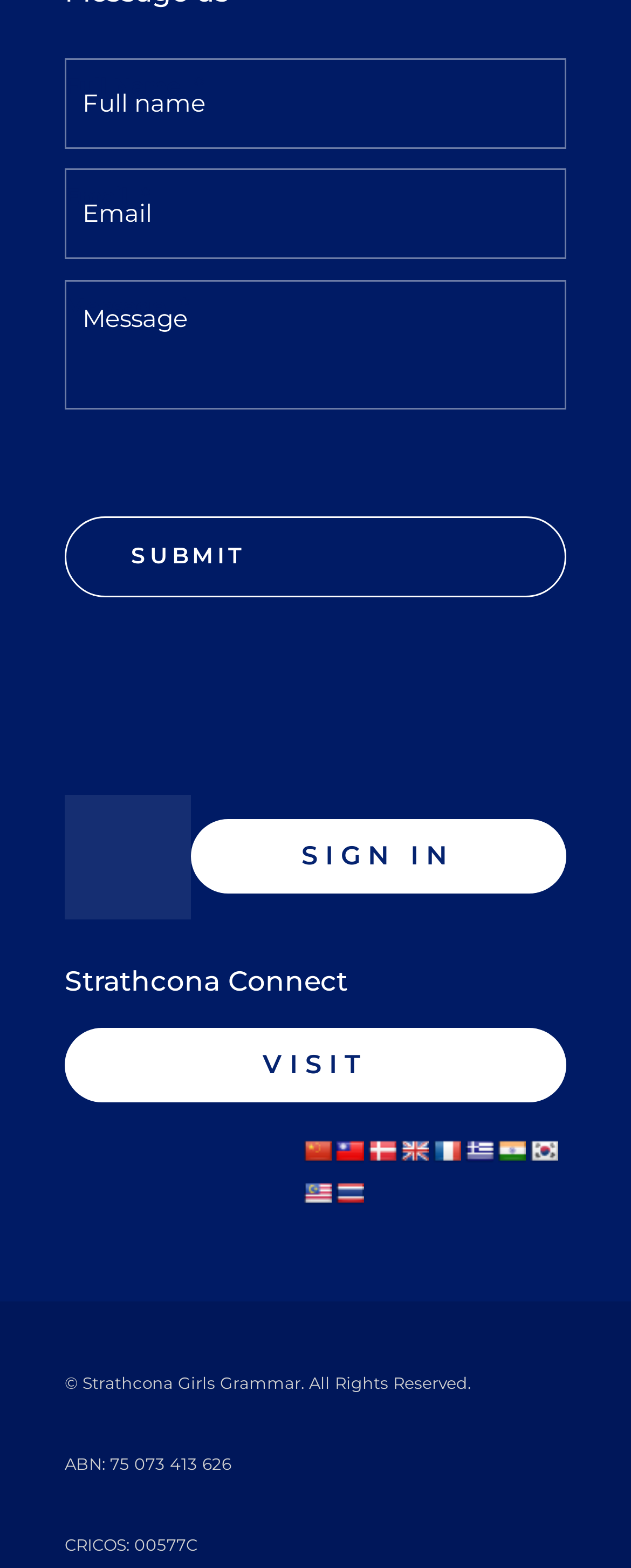Based on the description "name="input_1" placeholder="Full name"", find the bounding box of the specified UI element.

[0.103, 0.037, 0.897, 0.095]